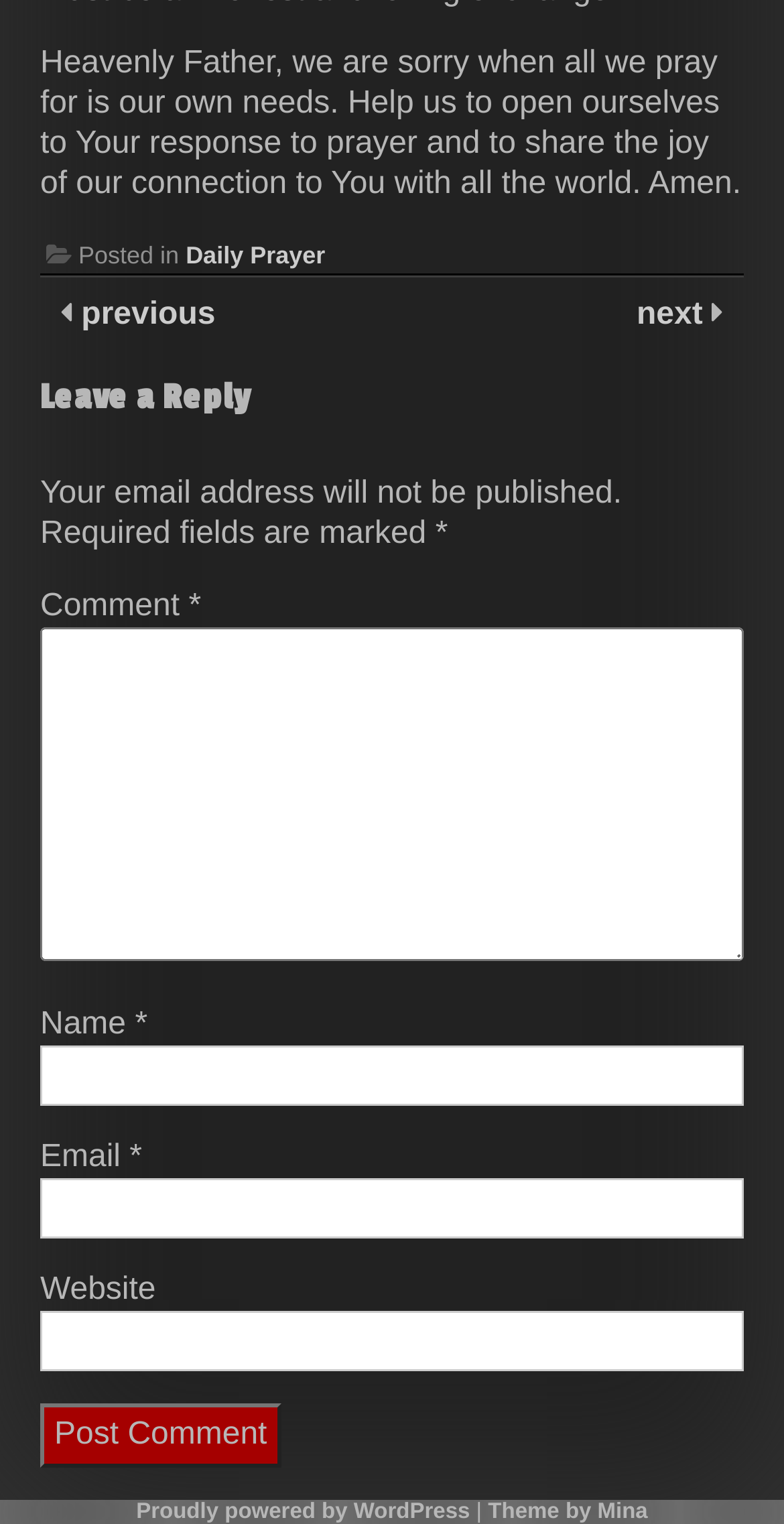Given the element description, predict the bounding box coordinates in the format (top-left x, top-left y, bottom-right x, bottom-right y), using floating point numbers between 0 and 1: previous

[0.092, 0.195, 0.275, 0.218]